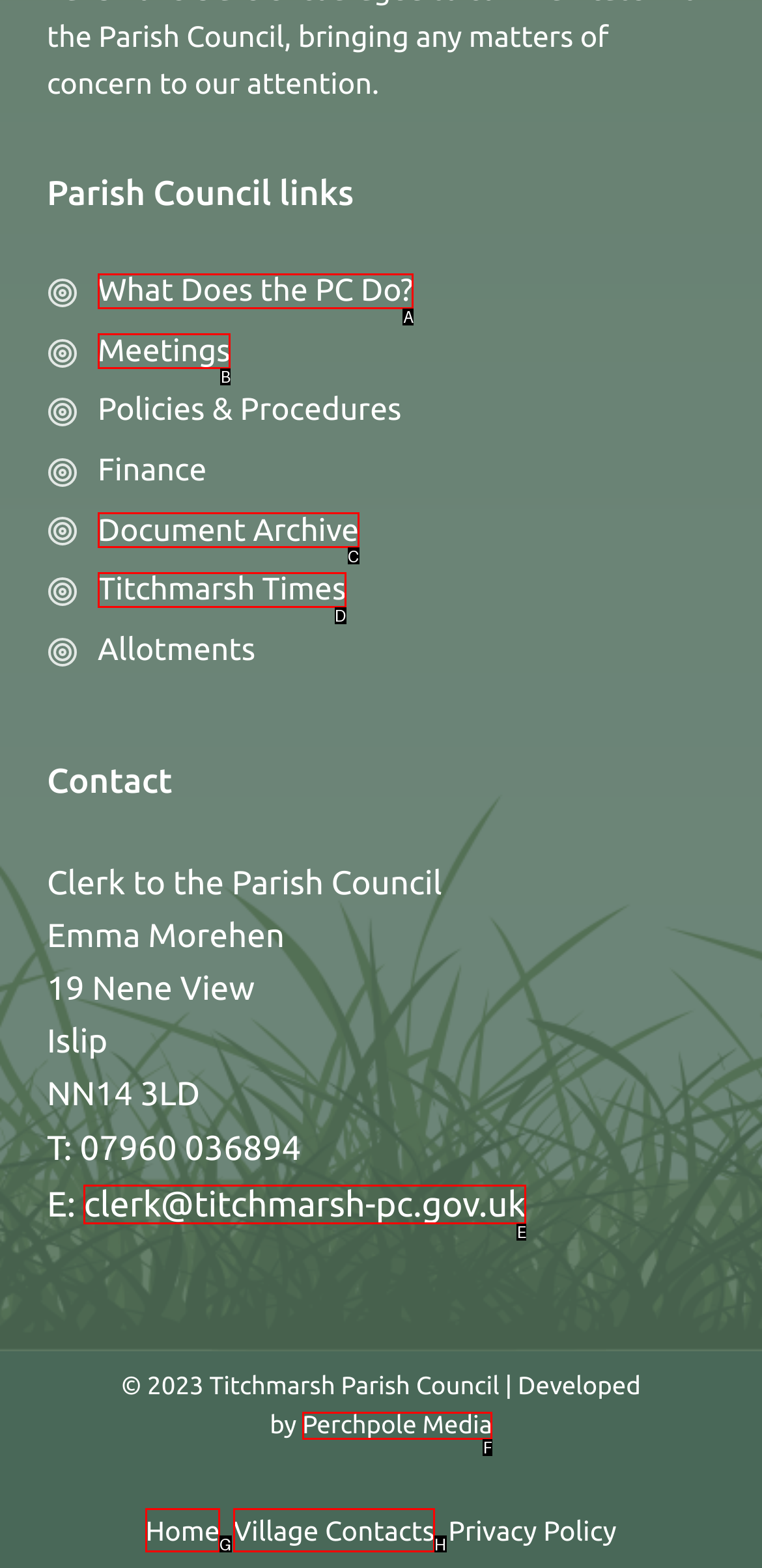From the given choices, determine which HTML element aligns with the description: Uncategorized Respond with the letter of the appropriate option.

None